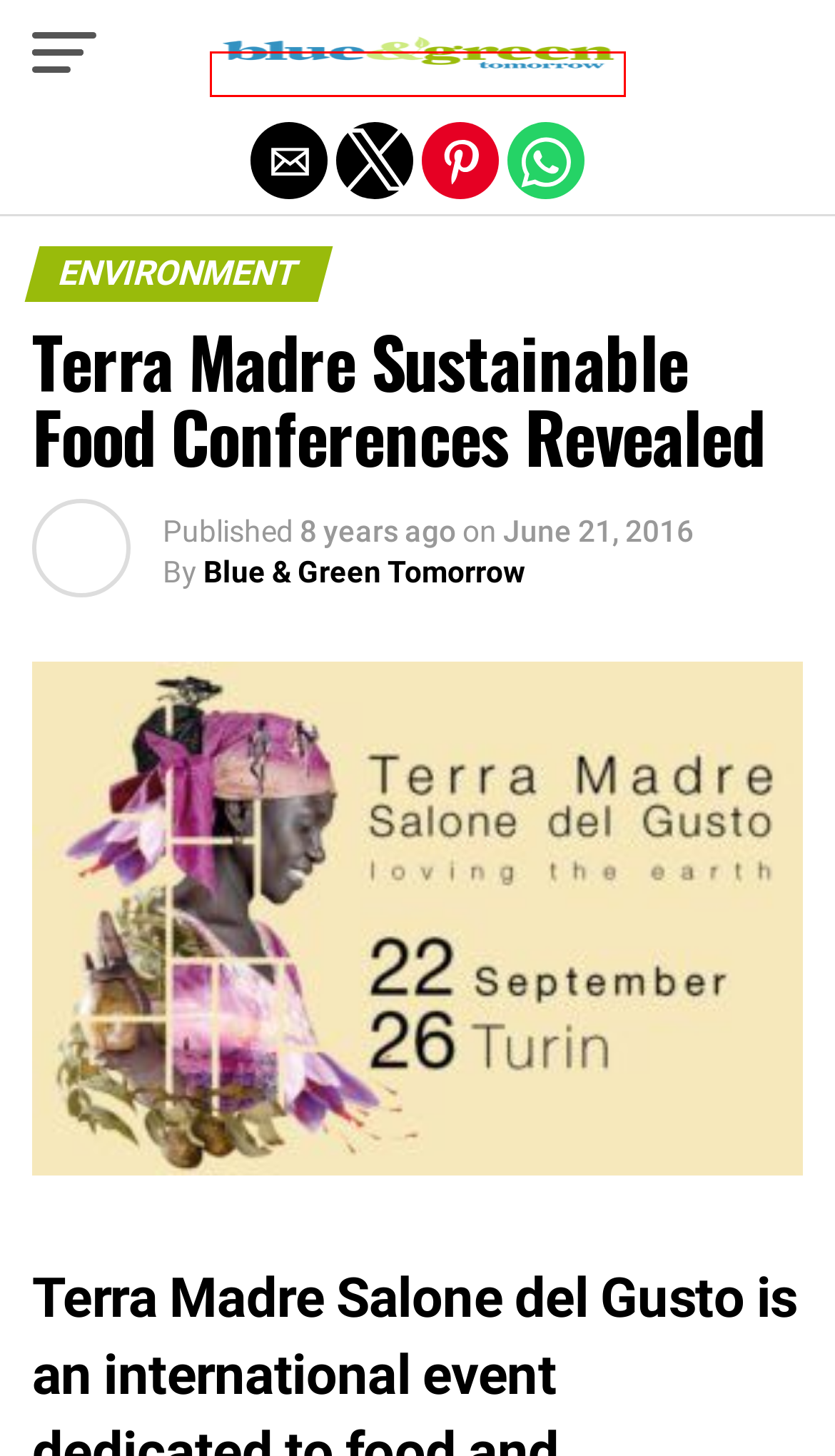Examine the screenshot of a webpage with a red bounding box around a UI element. Select the most accurate webpage description that corresponds to the new page after clicking the highlighted element. Here are the choices:
A. Australia - Blue and Green Tomorrow
B. Earth - Blue and Green Tomorrow
C. Food - Blue and Green Tomorrow
D. South America - Blue and Green Tomorrow
E. North America - Blue and Green Tomorrow
F. Blue and Green Tomorrow: Ethical Investments & Sustainable Living
G. international - Blue and Green Tomorrow
H. - Blue and Green Tomorrow

F